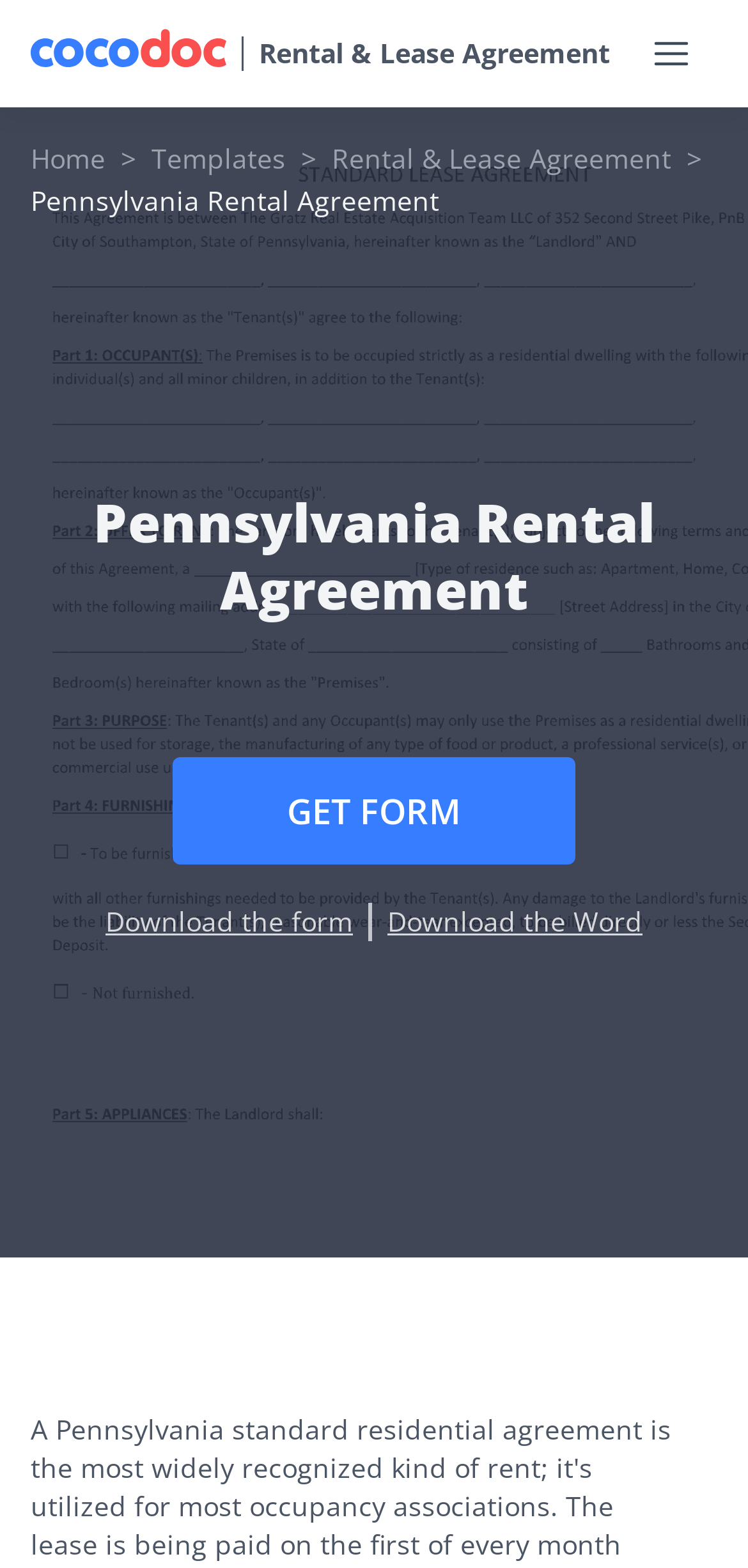Respond to the following query with just one word or a short phrase: 
What is the purpose of the Pennsylvania Rental Agreement?

Tenant agreement